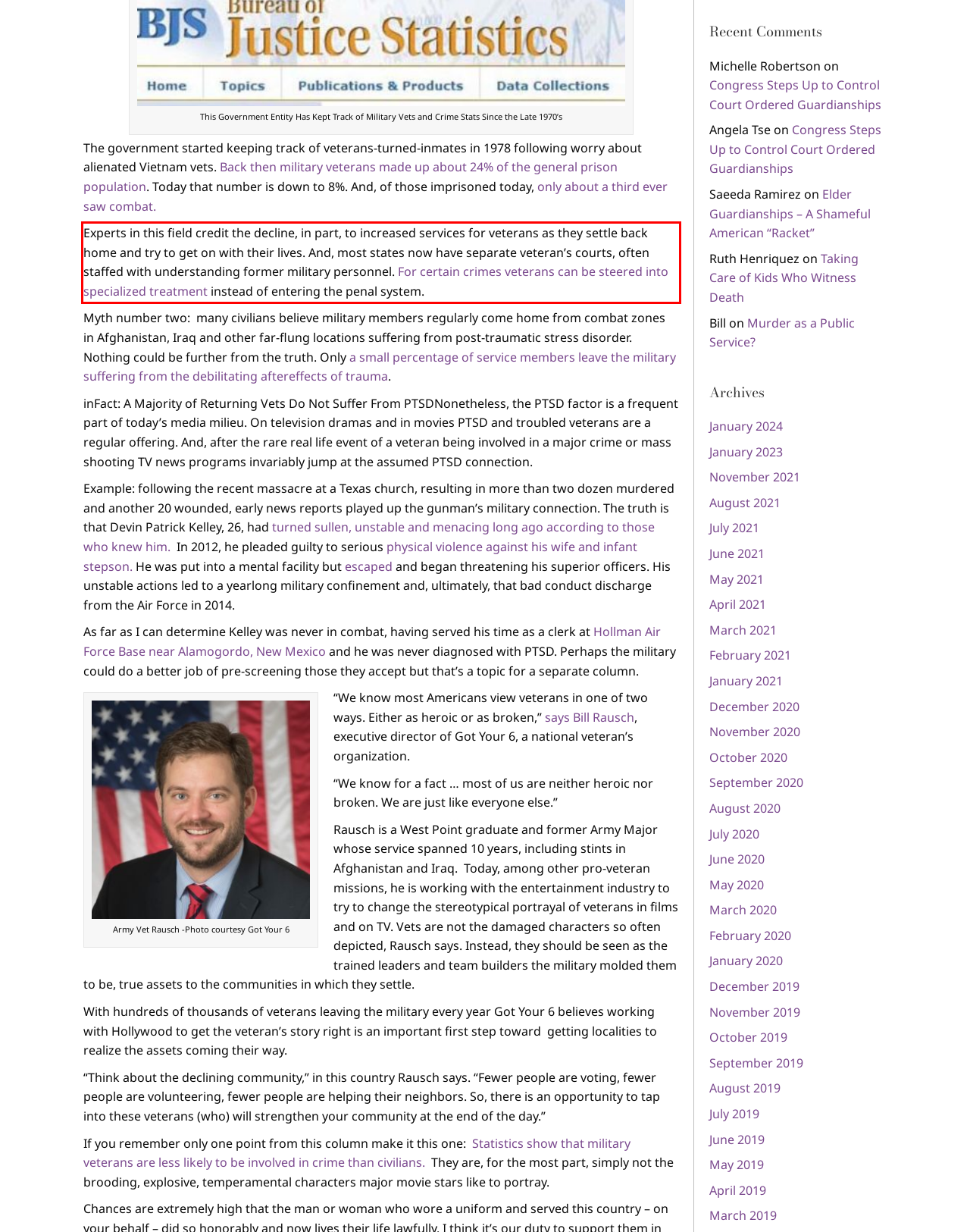From the provided screenshot, extract the text content that is enclosed within the red bounding box.

Experts in this field credit the decline, in part, to increased services for veterans as they settle back home and try to get on with their lives. And, most states now have separate veteran’s courts, often staffed with understanding former military personnel. For certain crimes veterans can be steered into specialized treatment instead of entering the penal system.